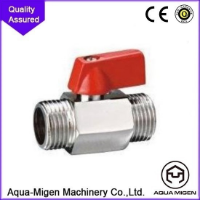Answer the question below with a single word or a brief phrase: 
What is the purpose of the threaded connections?

Secure fittings